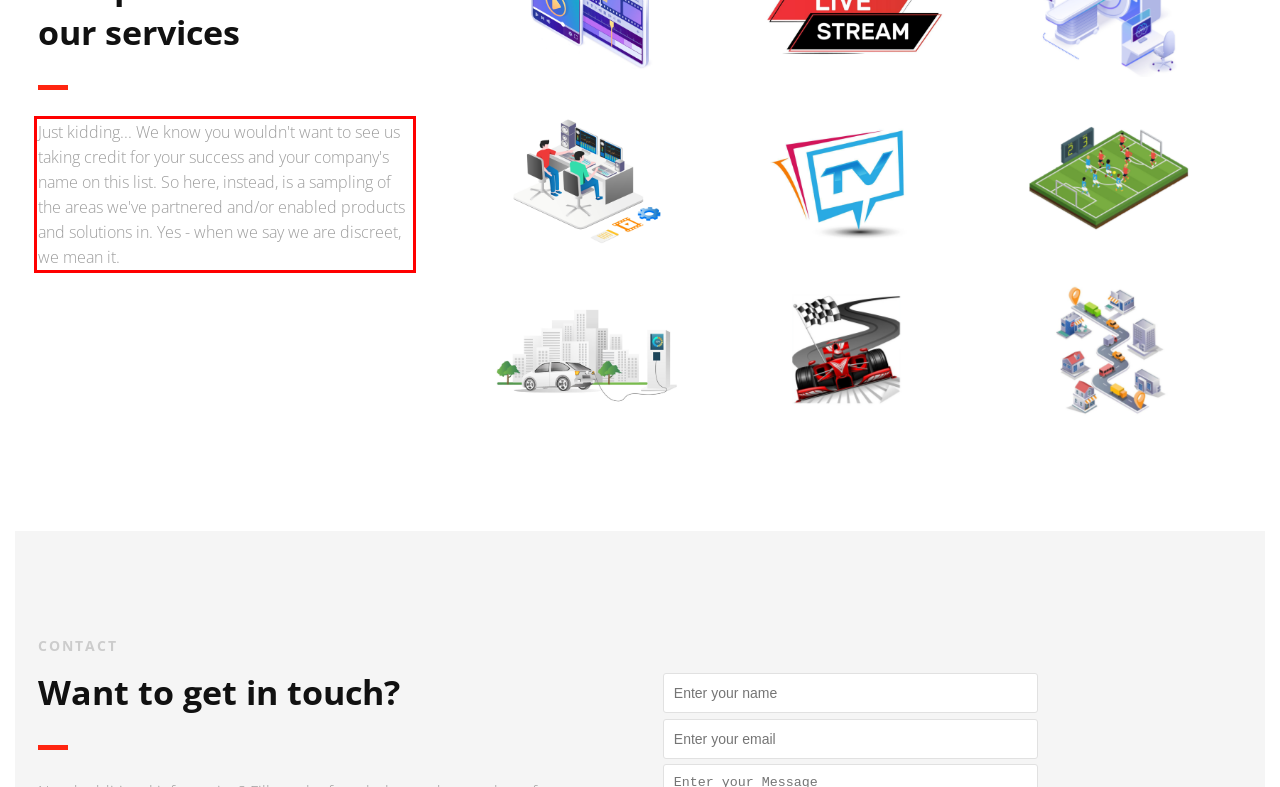Please recognize and transcribe the text located inside the red bounding box in the webpage image.

Just kidding... We know you wouldn't want to see us taking credit for your success and your company's name on this list. So here, instead, is a sampling of the areas we've partnered and/or enabled products and solutions in. Yes - when we say we are discreet, we mean it.